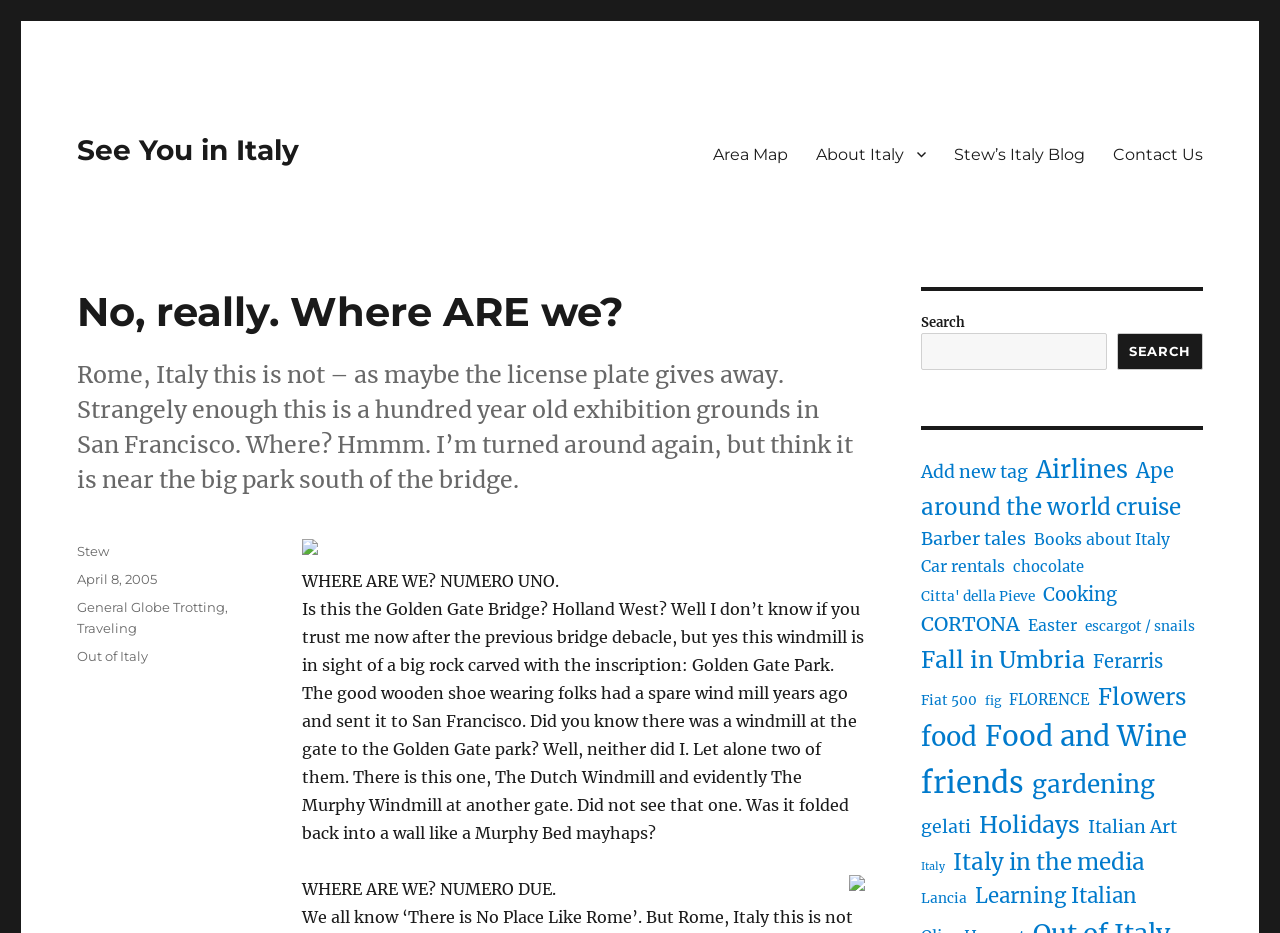Please determine the primary heading and provide its text.

No, really. Where ARE we?